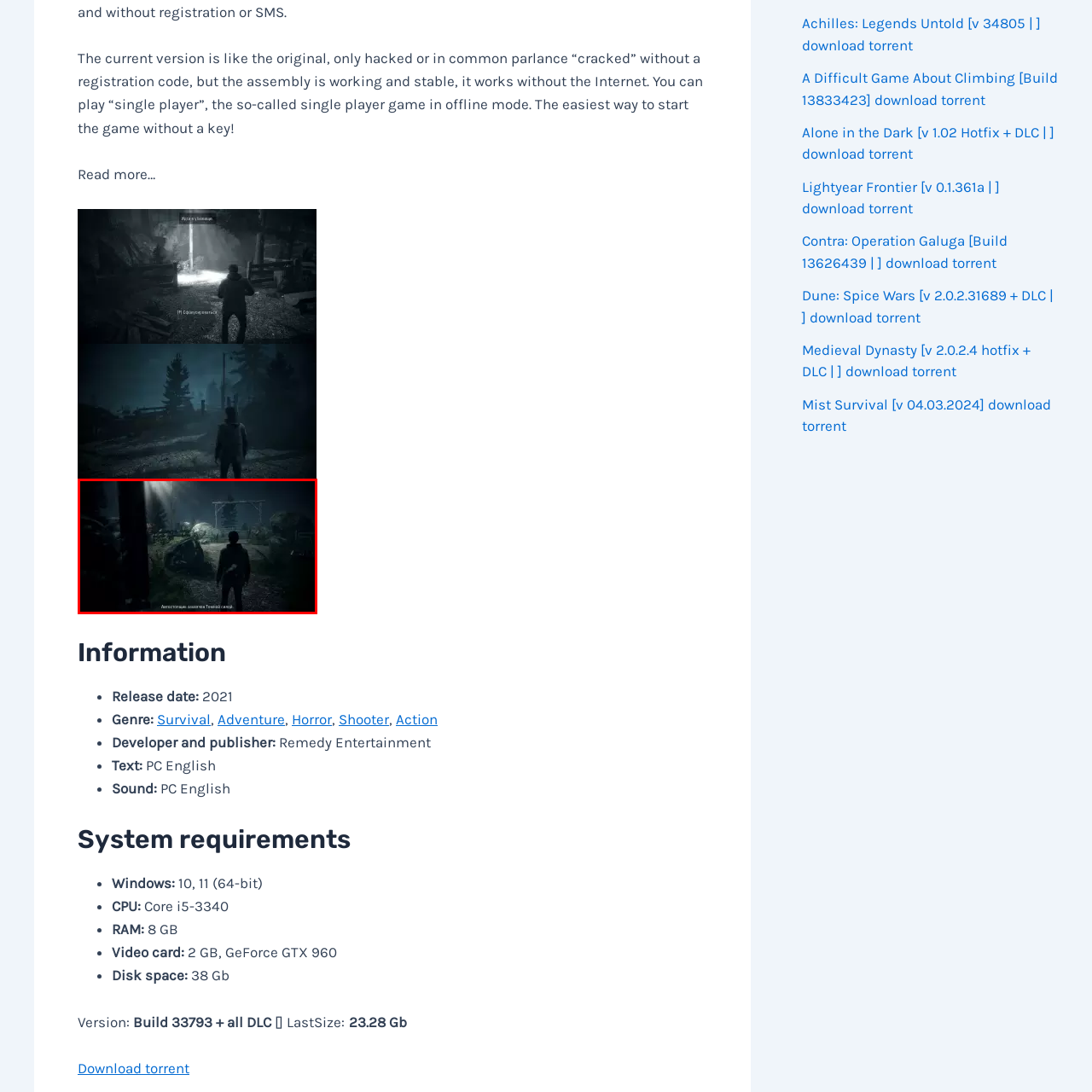Direct your attention to the image enclosed by the red boundary, What is the figure in the foreground doing? 
Answer concisely using a single word or phrase.

Gazing into a pathway